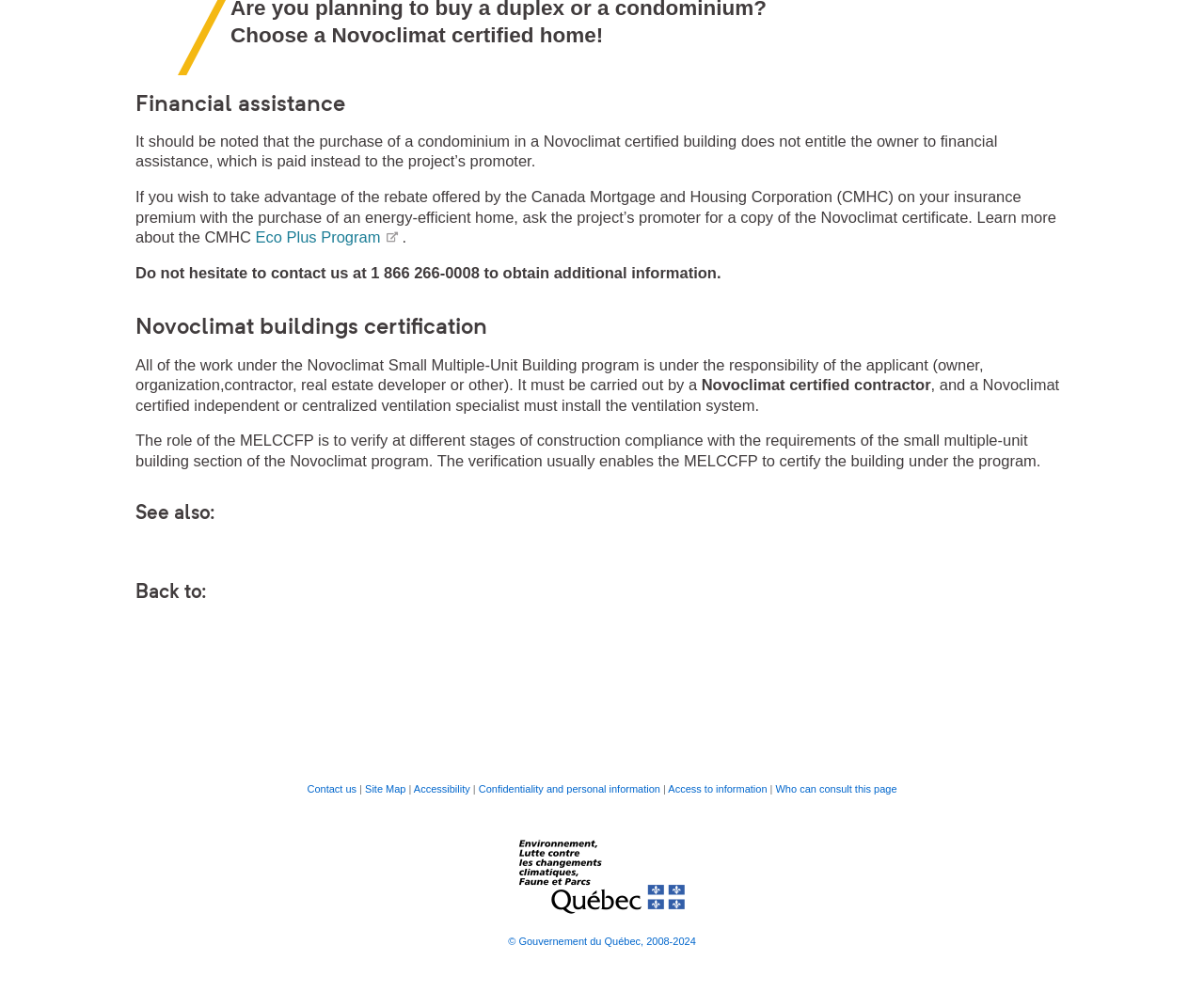What is required for the installation of the ventilation system?
Please give a detailed and elaborate explanation in response to the question.

According to the webpage, a Novoclimat certified independent or centralized ventilation specialist must install the ventilation system in a Novoclimat certified building.